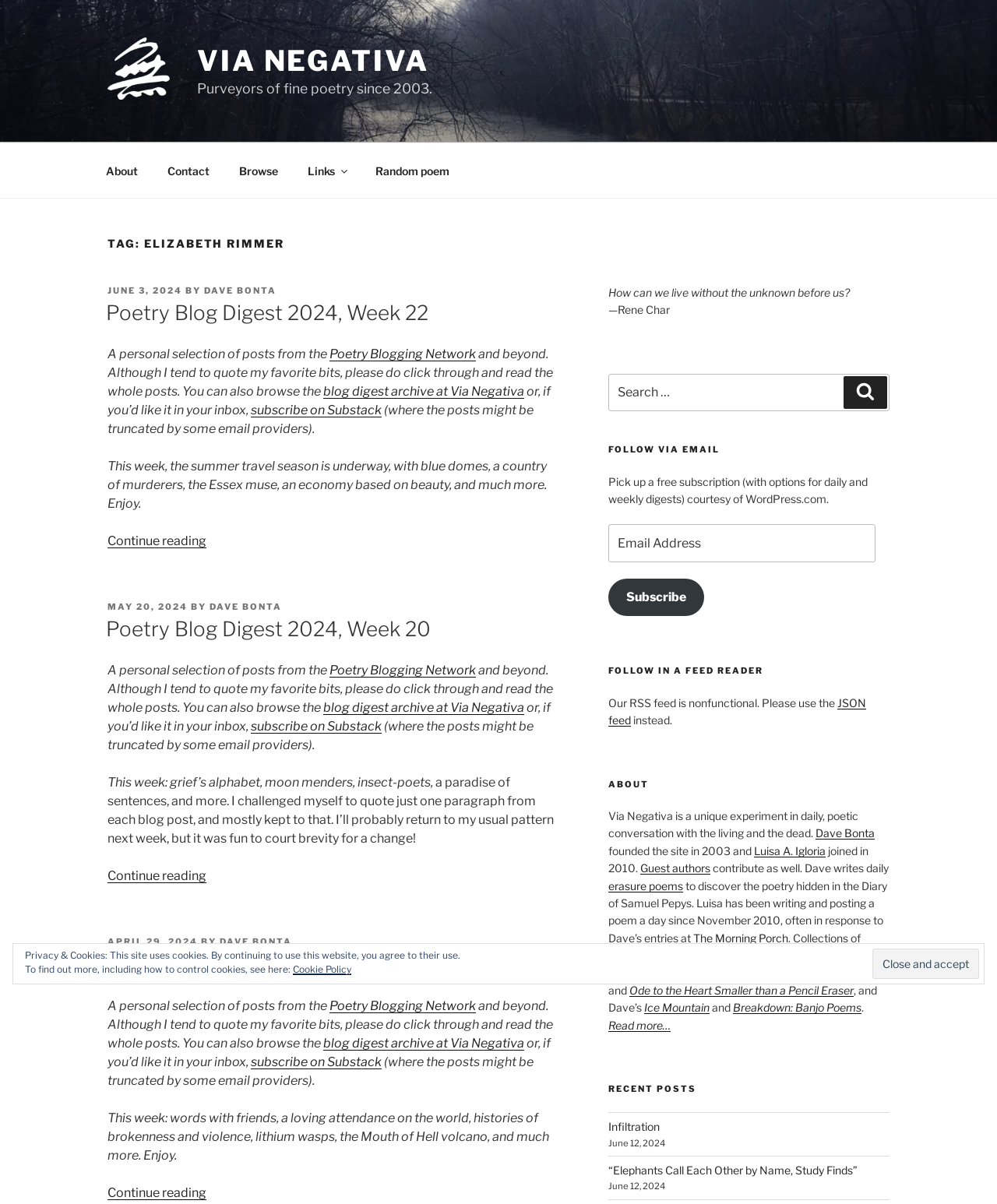Please locate the bounding box coordinates of the element's region that needs to be clicked to follow the instruction: "Click on the 'About' link". The bounding box coordinates should be provided as four float numbers between 0 and 1, i.e., [left, top, right, bottom].

[0.092, 0.126, 0.152, 0.158]